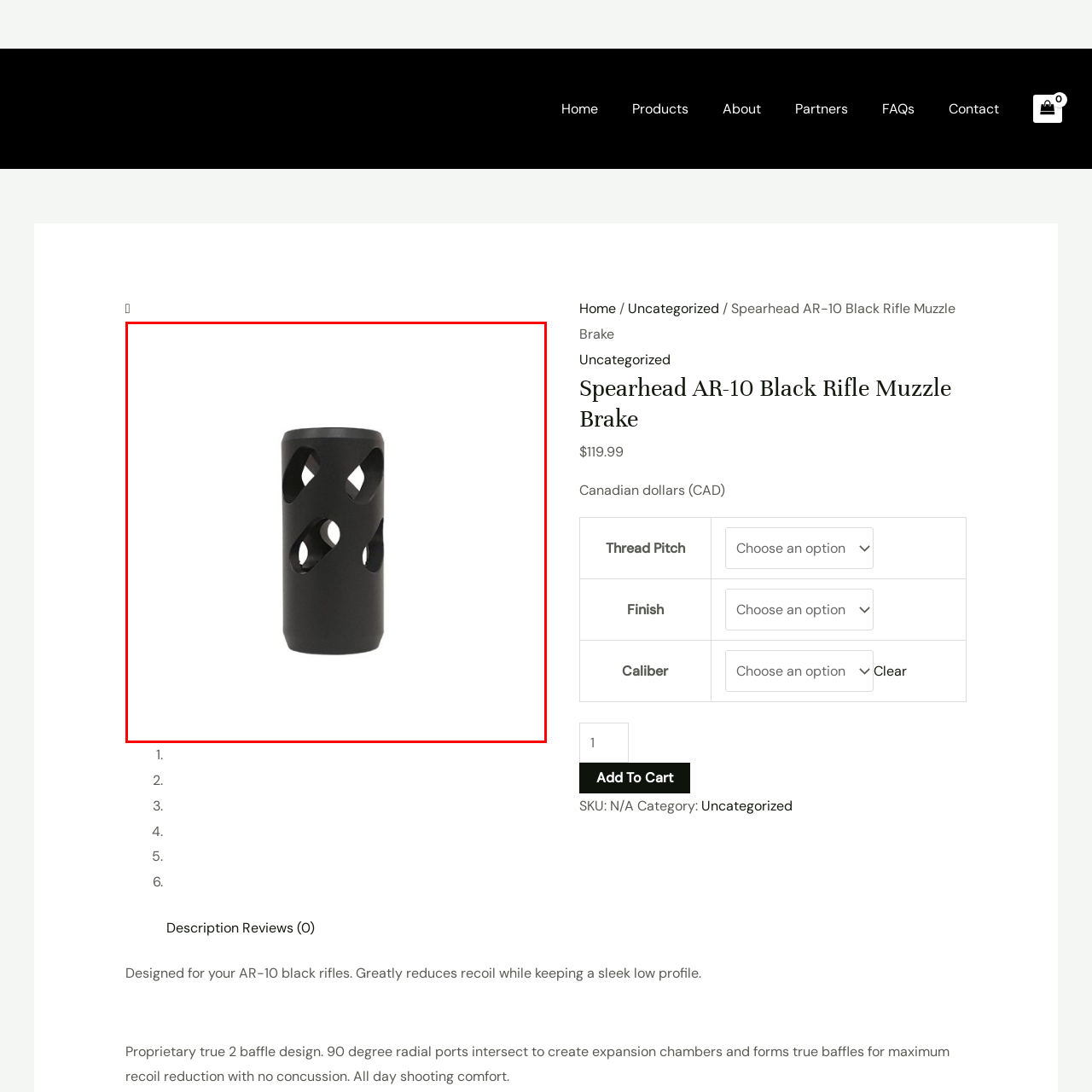Direct your attention to the section outlined in red and answer the following question with a single word or brief phrase: 
What is the finish of the muzzle brake?

Matte black